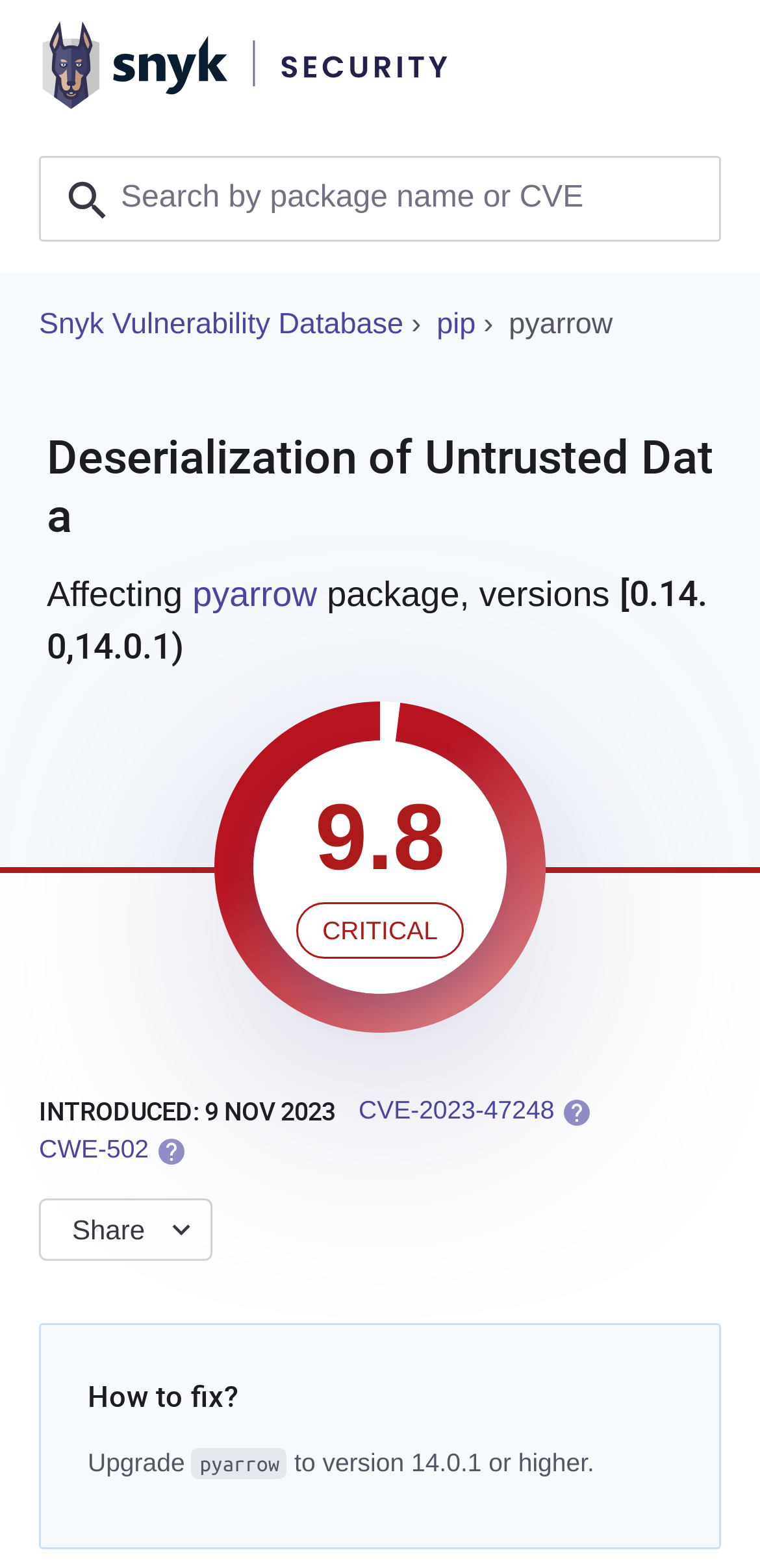Extract the bounding box for the UI element that matches this description: "Snyk Vulnerability Database".

[0.051, 0.196, 0.531, 0.217]